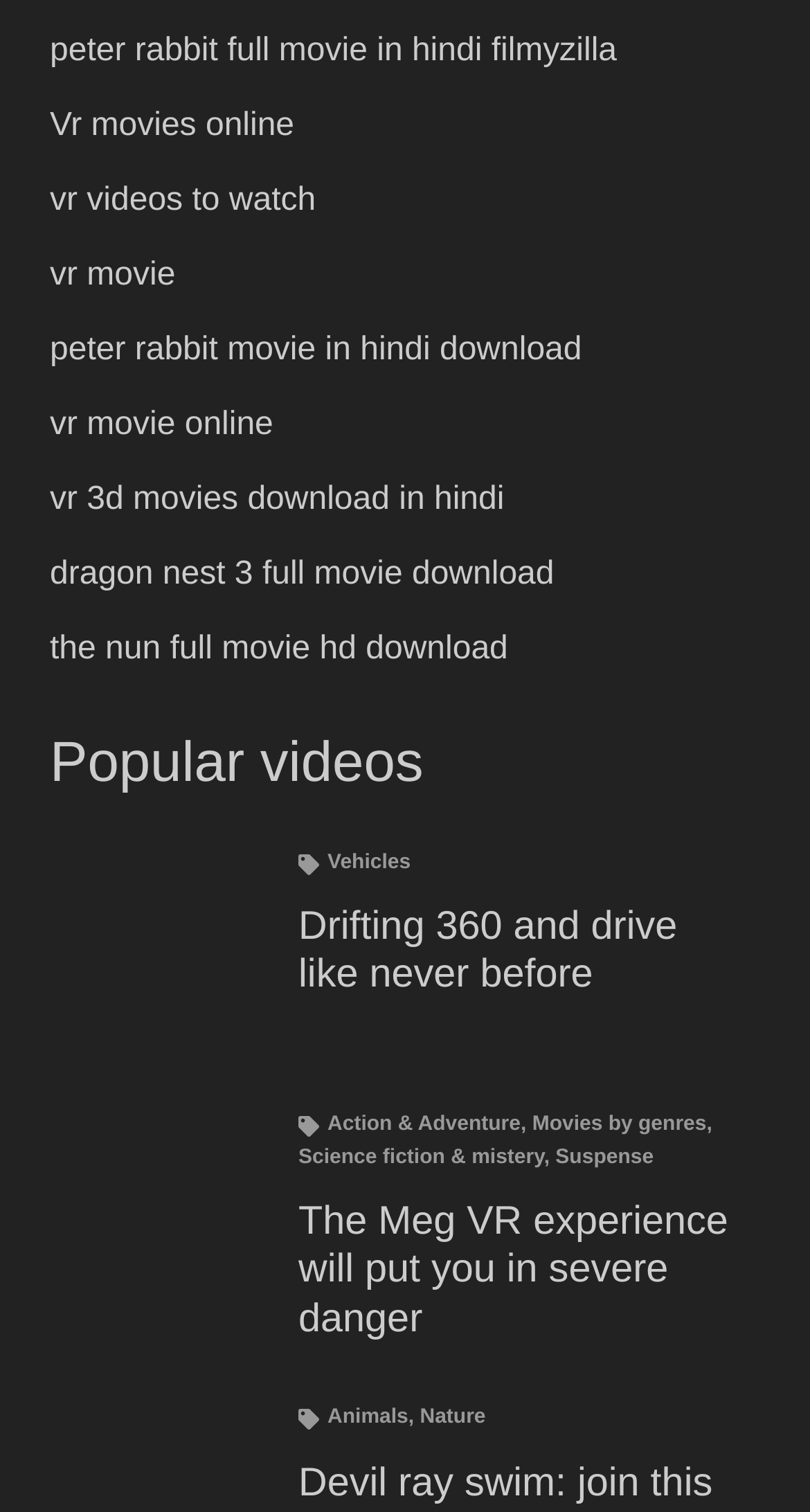What is the first link on the webpage?
Look at the image and respond with a one-word or short phrase answer.

peter rabbit full movie in hindi filmyzilla